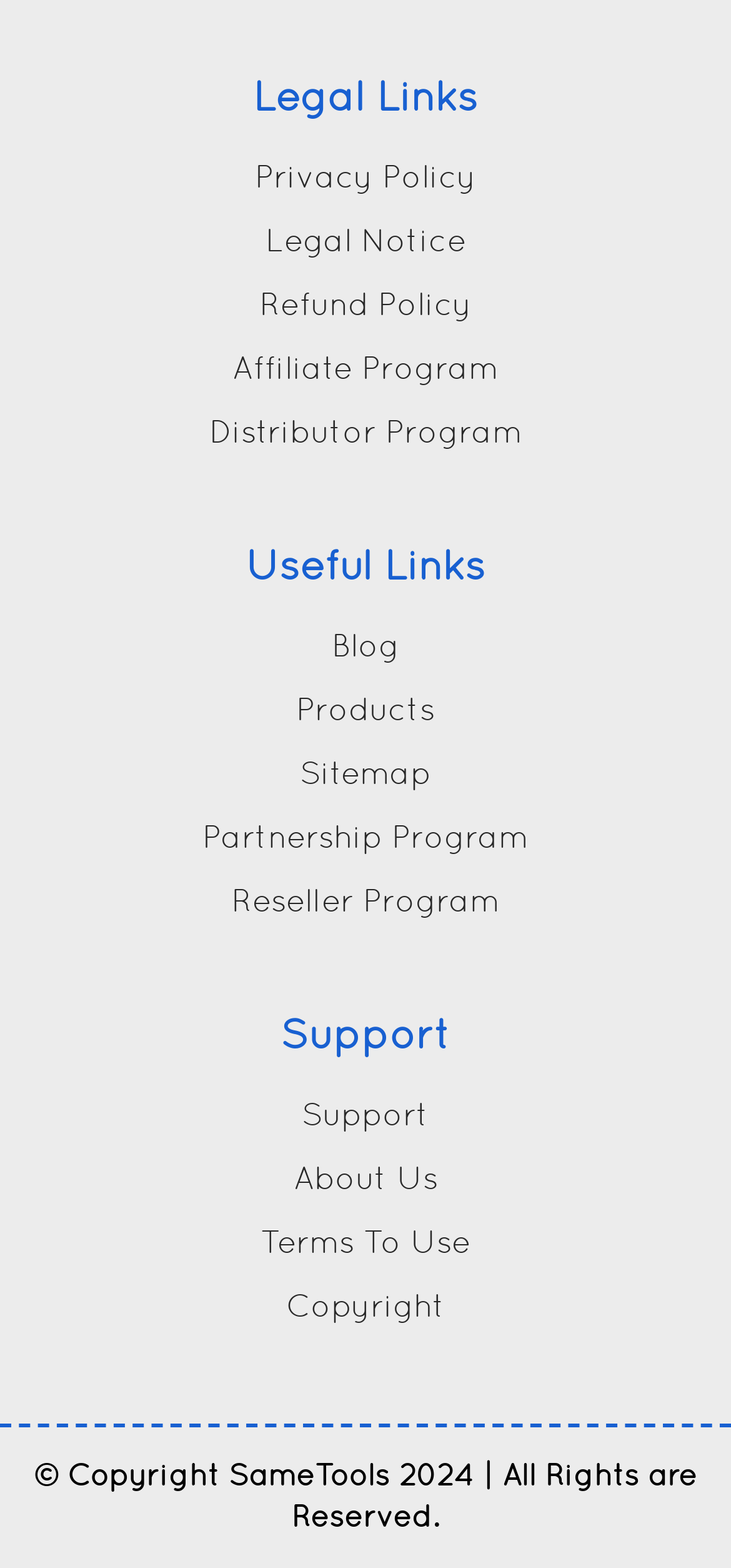From the webpage screenshot, predict the bounding box of the UI element that matches this description: "Parenthood".

None